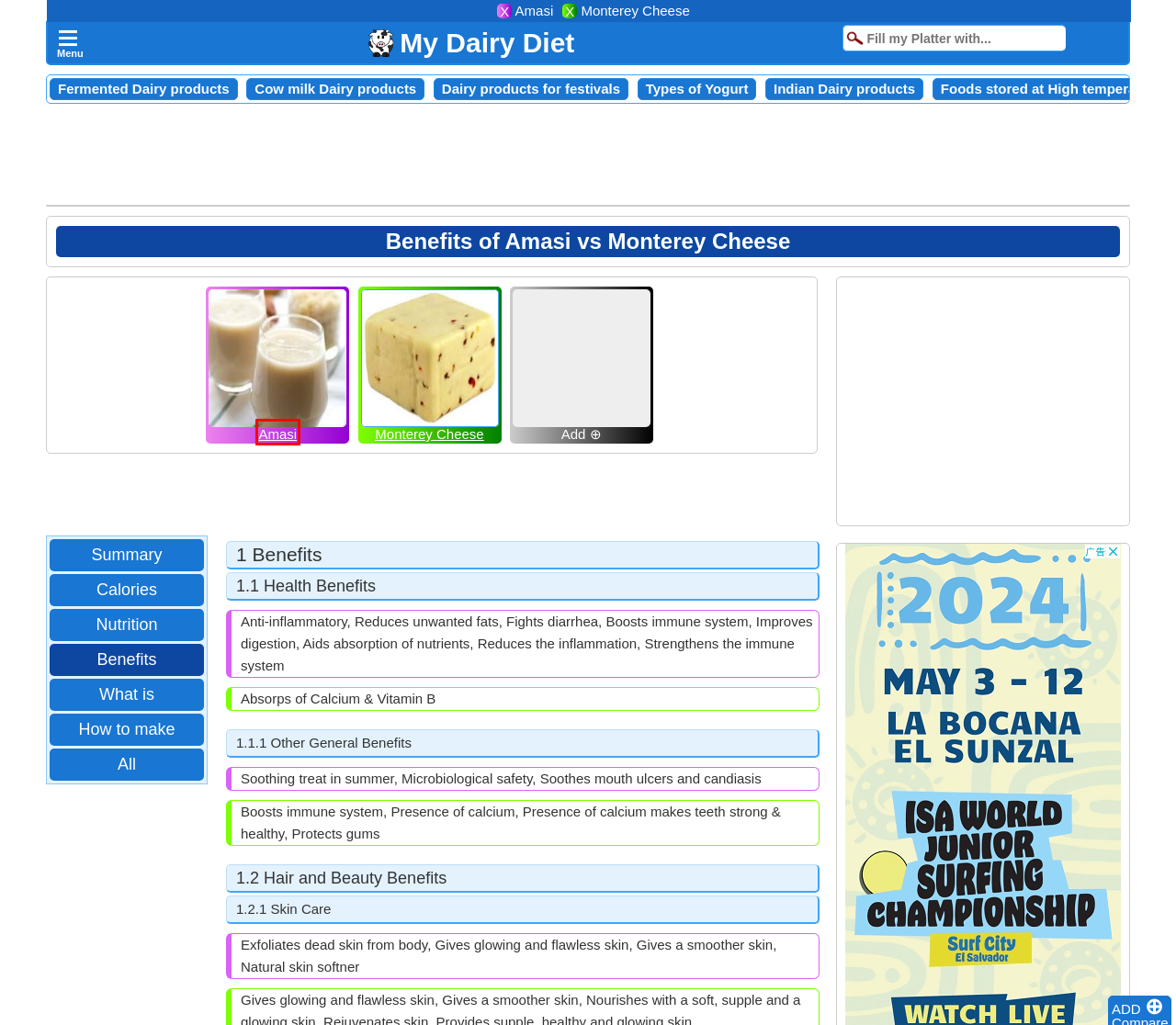Given a screenshot of a webpage featuring a red bounding box, identify the best matching webpage description for the new page after the element within the red box is clicked. Here are the options:
A. Types of Yogurt | Compare Different types of yogurt
B. Monterey Cheese Benefits
C. Dairy Products | Compare Dairy Products
D. Amasi Benefits
E. Fermented Dairy products | Compare List of Fermented Dairy Products
F. Festive Dairy Products | Compare Dairy products for festivals
G. Foods stored at High temperature | Compare Milk Products stored at High Temperature
H. Cow milk products | Compare Dairy products made from Cow Milk

D